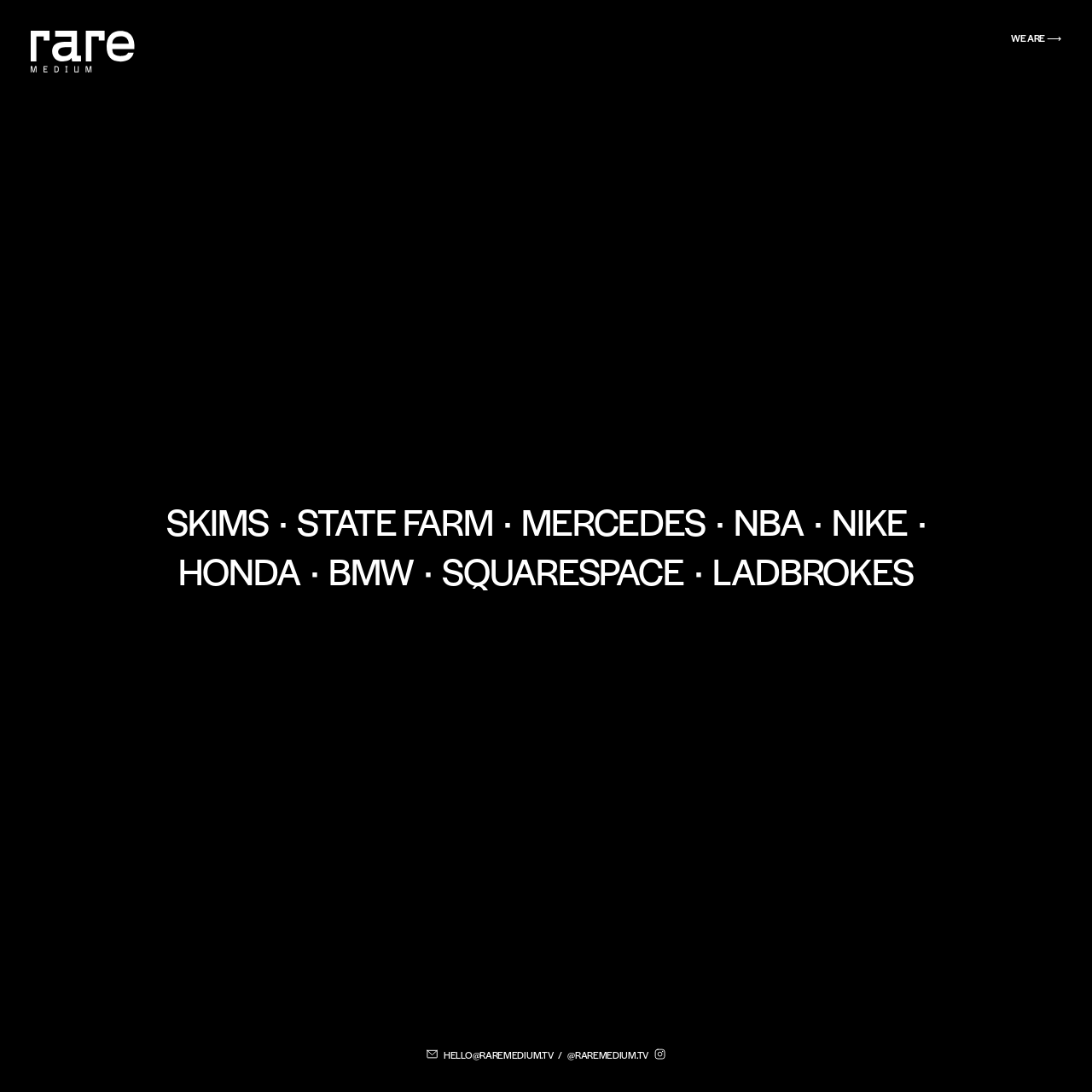Can you find the bounding box coordinates of the area I should click to execute the following instruction: "Explore the STATE FARM link"?

[0.272, 0.46, 0.451, 0.495]